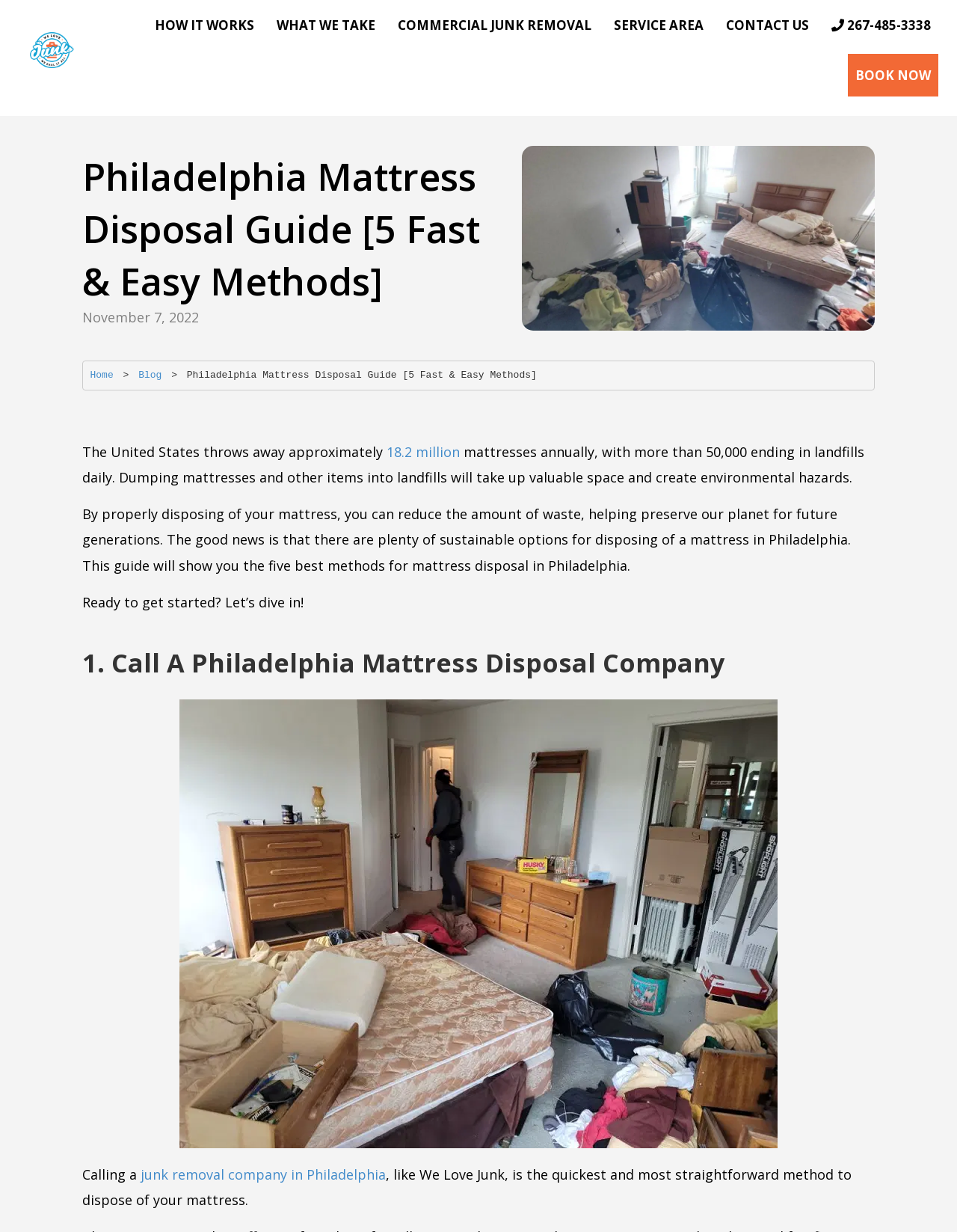What is the purpose of properly disposing of a mattress?
Look at the webpage screenshot and answer the question with a detailed explanation.

According to the webpage, 'By properly disposing of your mattress, you can reduce the amount of waste, helping preserve our planet for future generations.'.